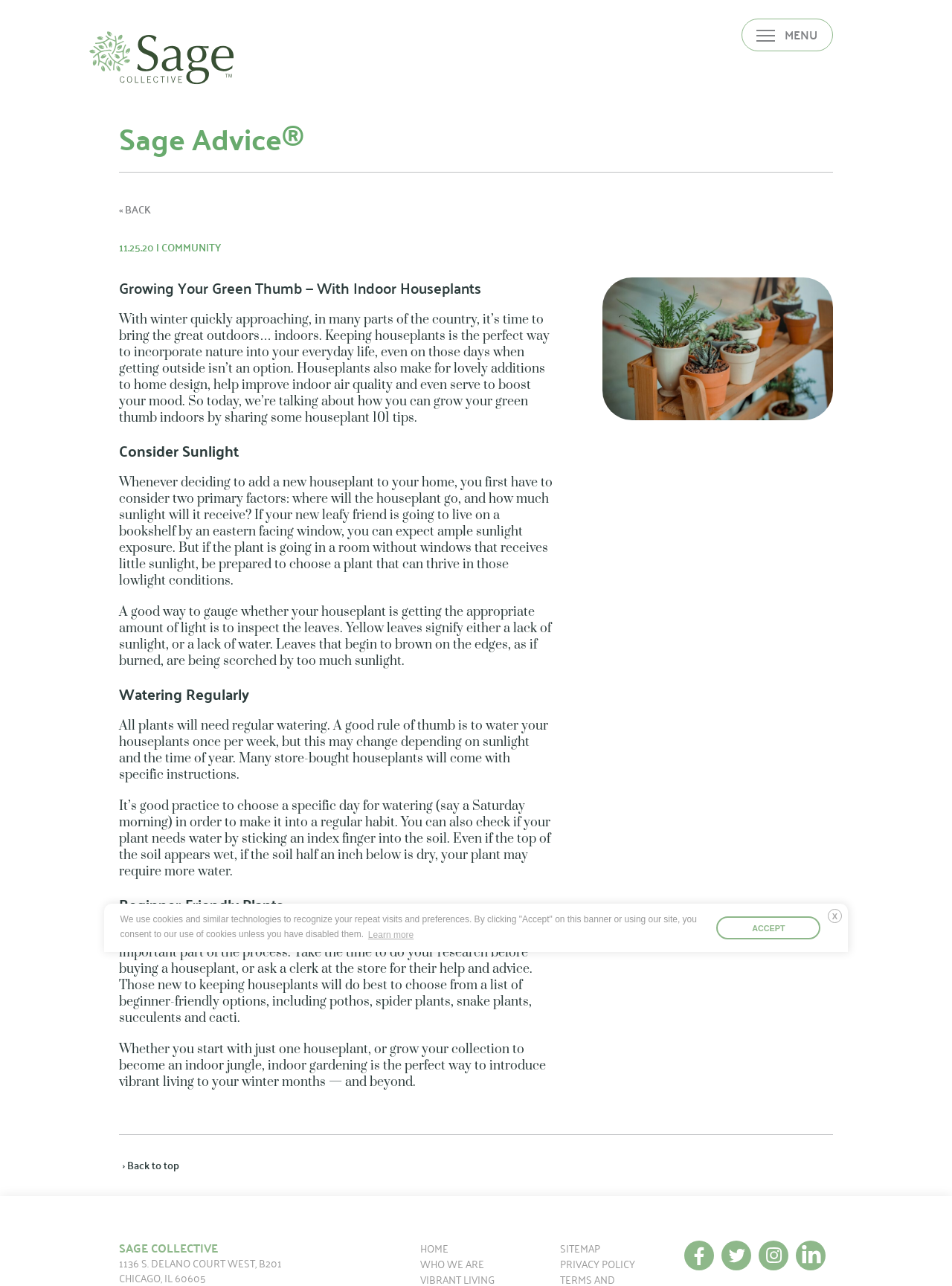Locate the bounding box coordinates of the UI element described by: "Privacy Policy". The bounding box coordinates should consist of four float numbers between 0 and 1, i.e., [left, top, right, bottom].

[0.588, 0.975, 0.667, 0.99]